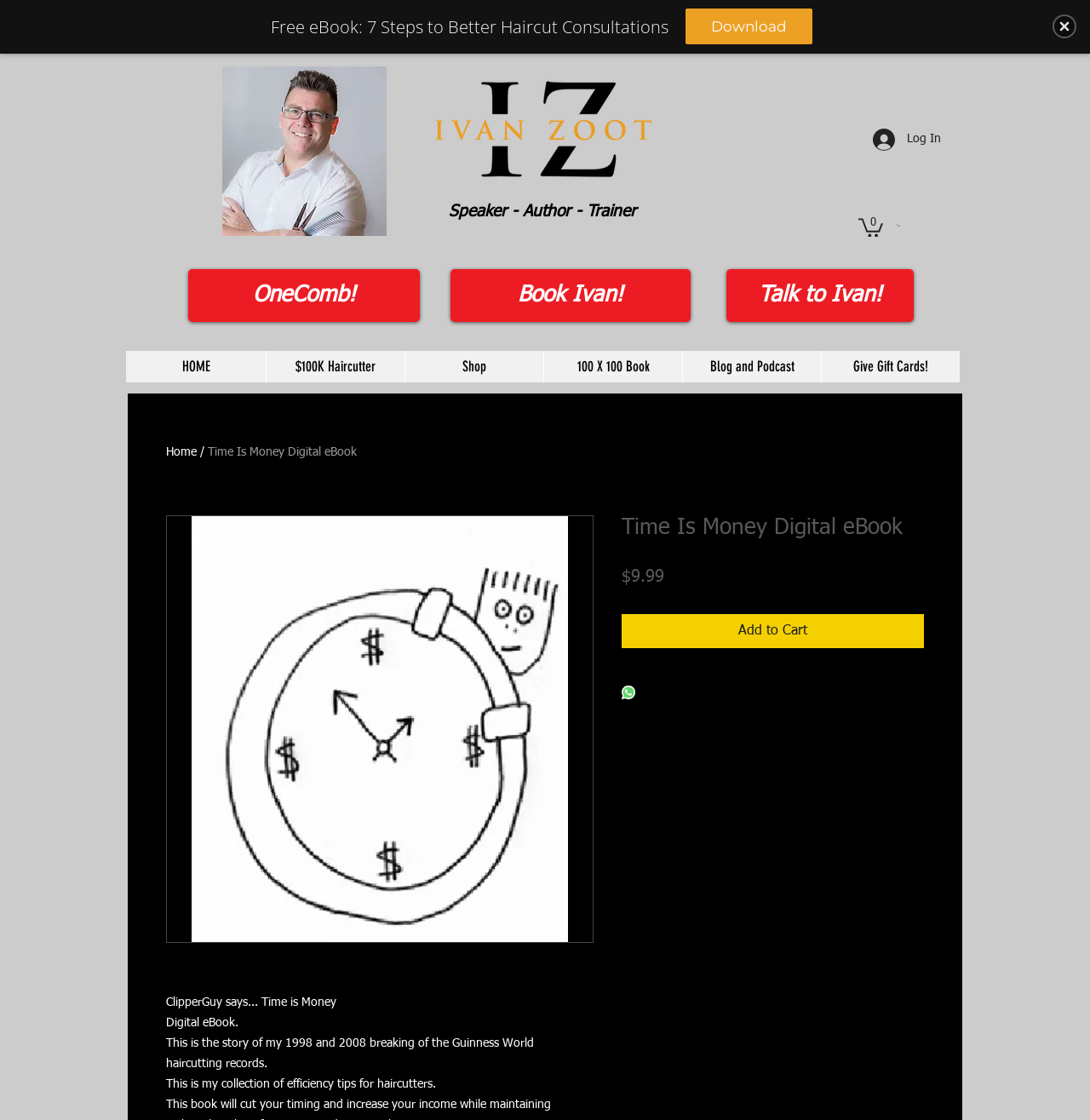What is the function of the 'Add to Cart' button?
Provide a thorough and detailed answer to the question.

The 'Add to Cart' button is located below the eBook description with bounding box coordinates [0.57, 0.548, 0.848, 0.579]. Its function is to allow users to add the eBook to their shopping cart.